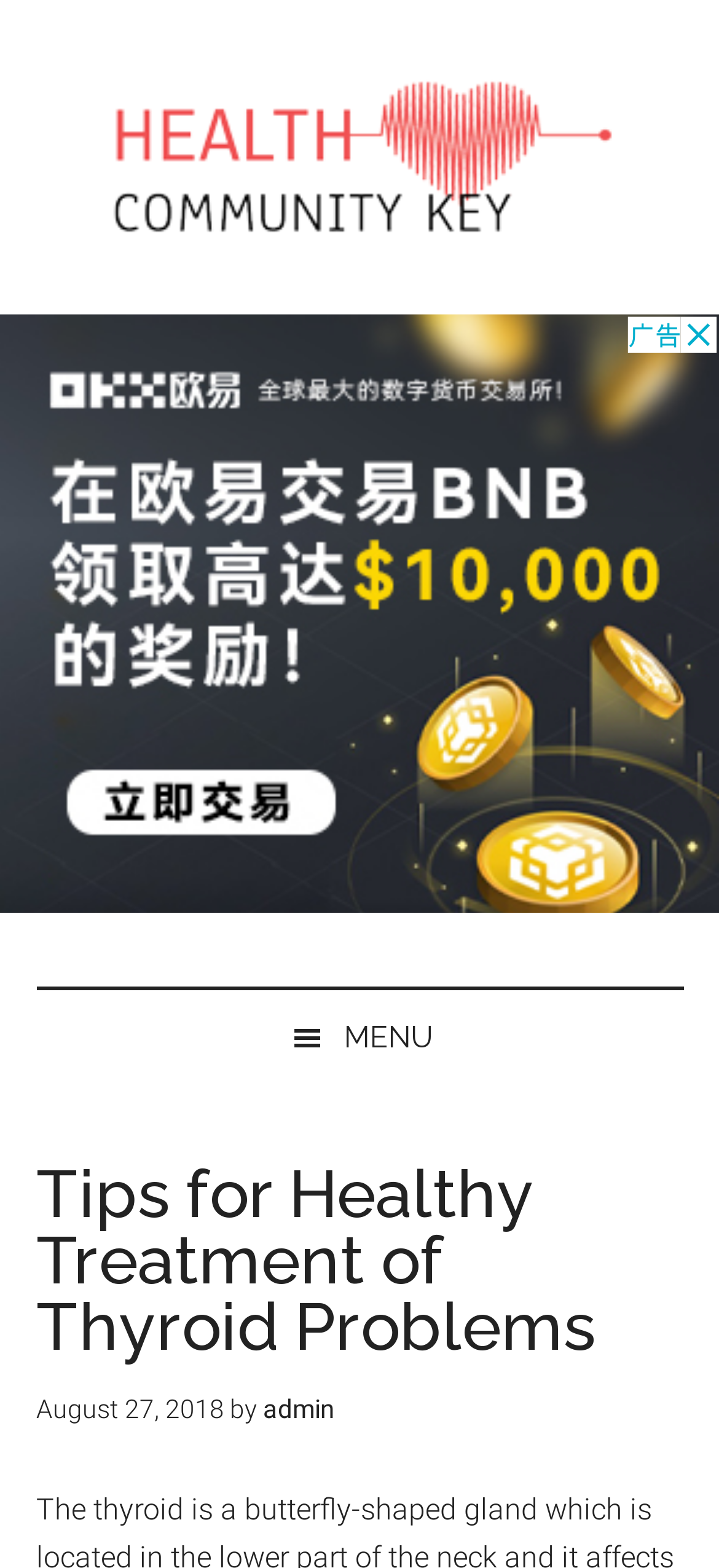Who is the author of the article?
Please give a detailed and elaborate answer to the question.

I found the author of the article by looking at the link element in the header section, which contains the text 'admin'.